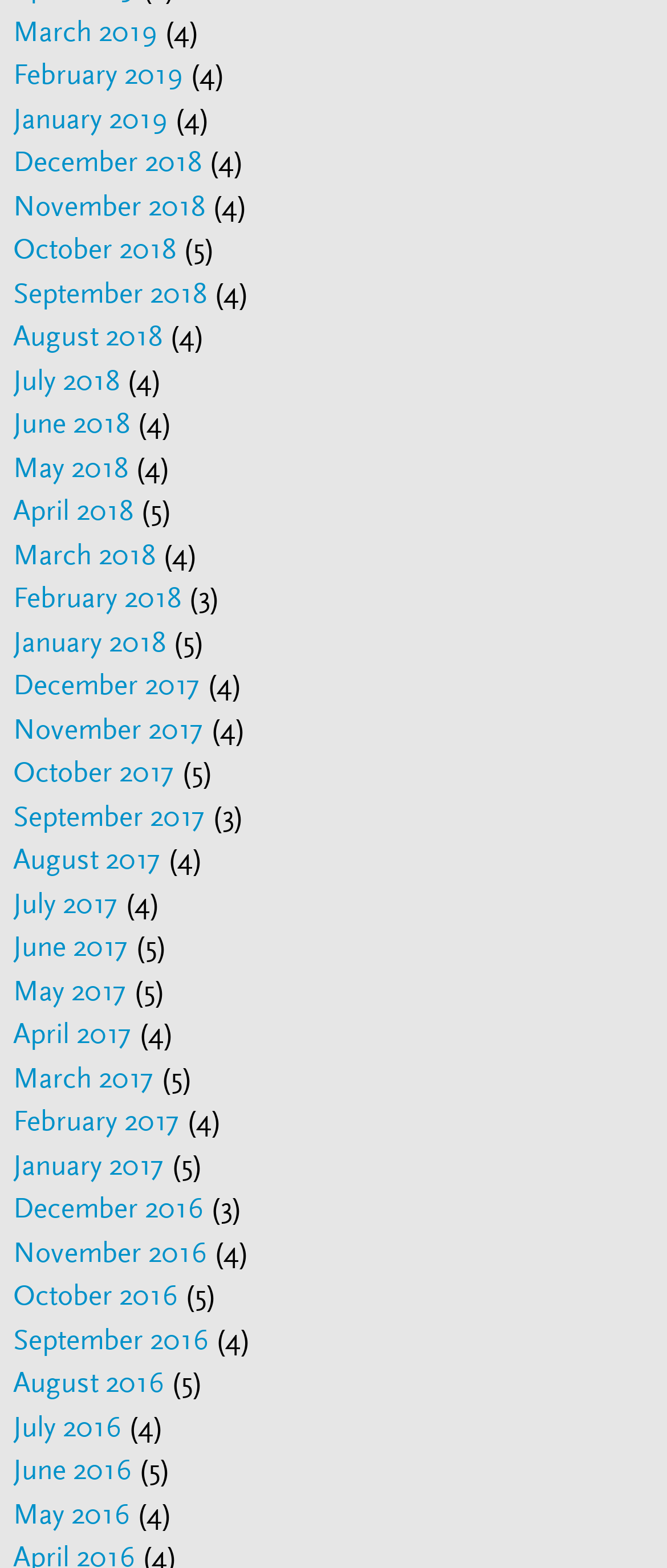Locate the bounding box coordinates of the clickable area needed to fulfill the instruction: "Check January 2019".

[0.02, 0.064, 0.251, 0.086]